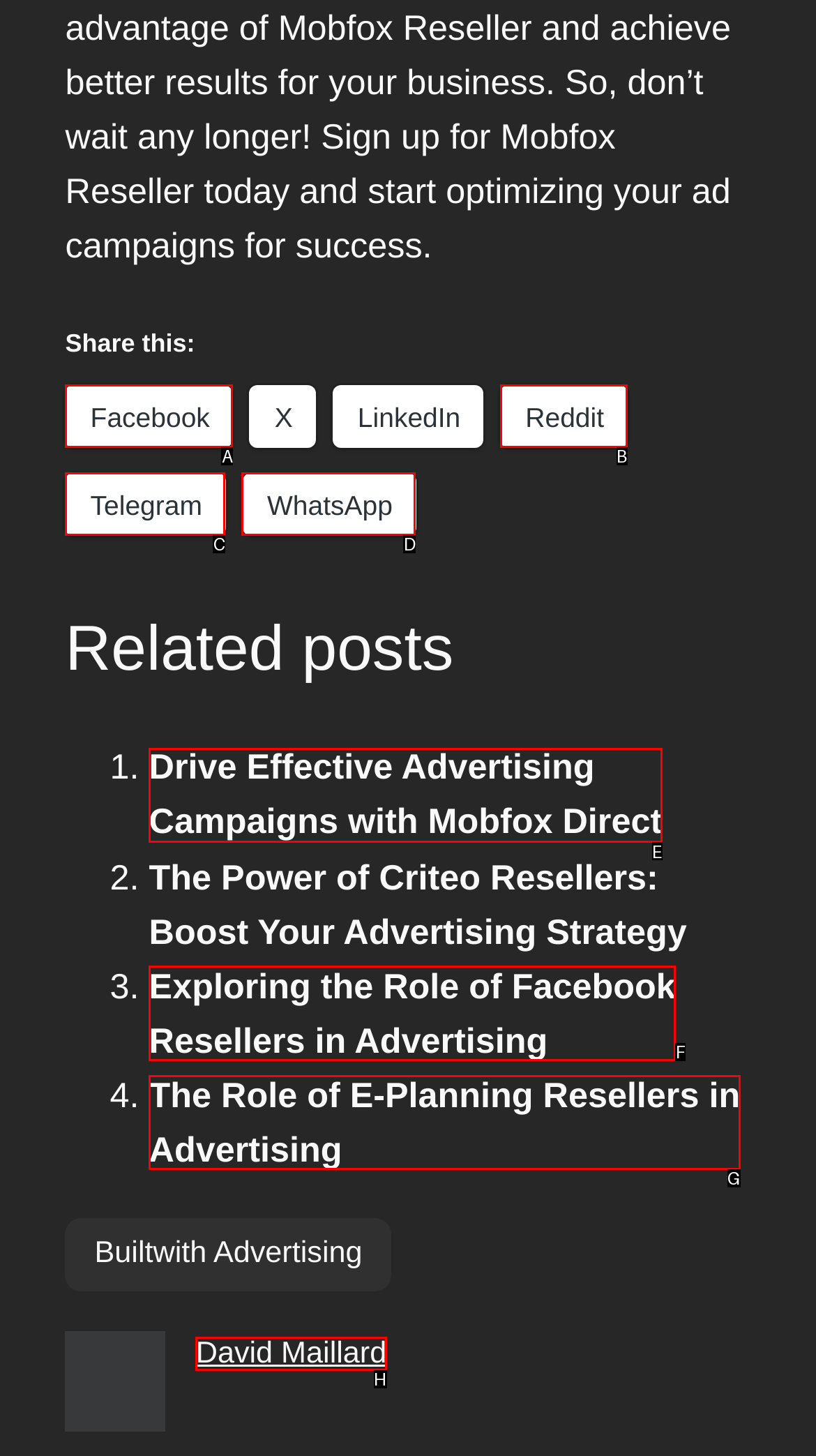Using the element description: David Maillard, select the HTML element that matches best. Answer with the letter of your choice.

H